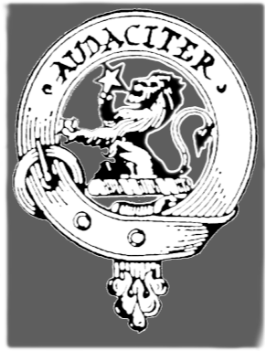Please give a succinct answer using a single word or phrase:
What is the meaning of the Latin word 'AUDACITER'?

Boldly